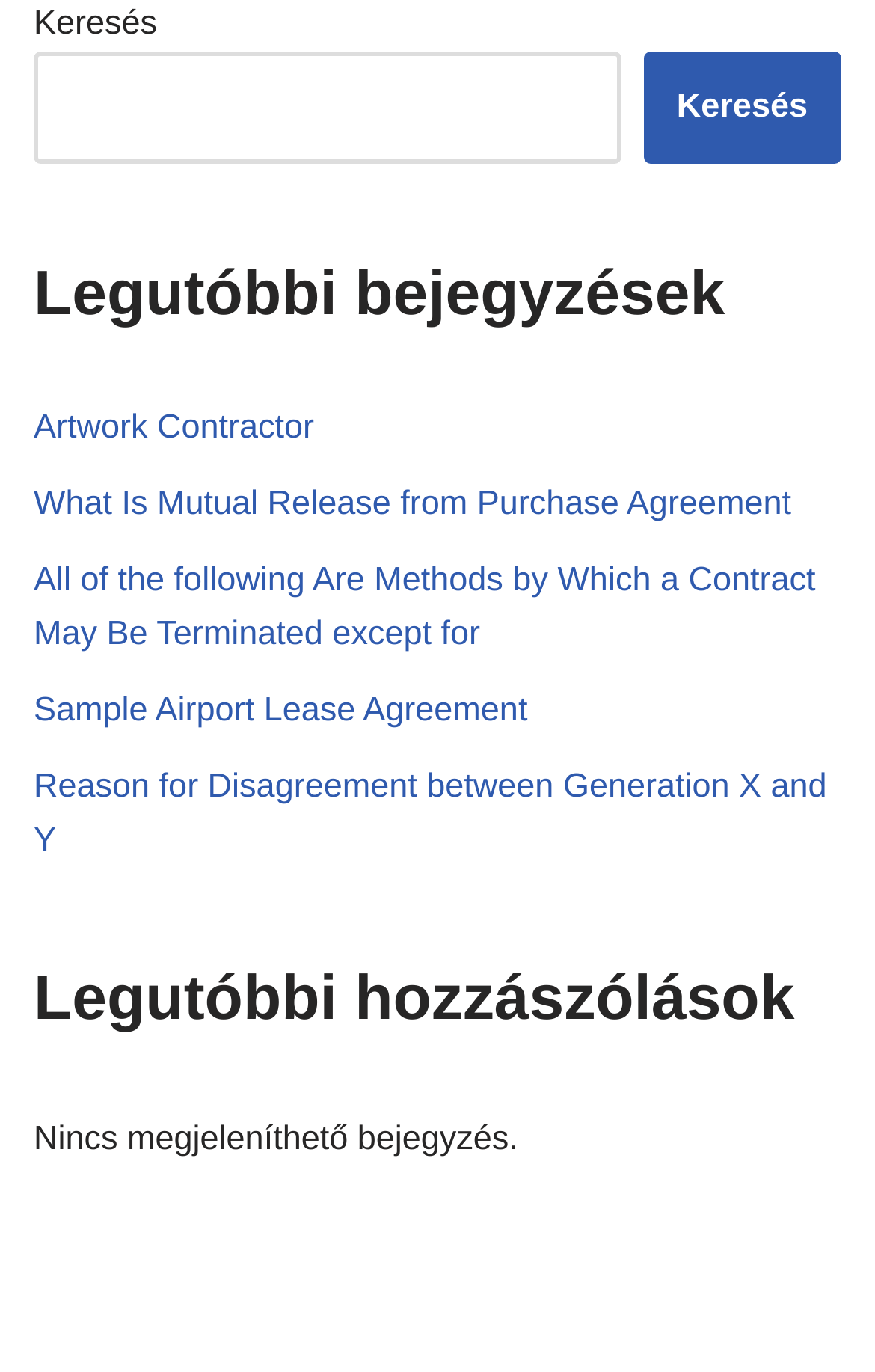Identify the bounding box coordinates for the UI element described as: "Keresés".

[0.735, 0.037, 0.962, 0.119]